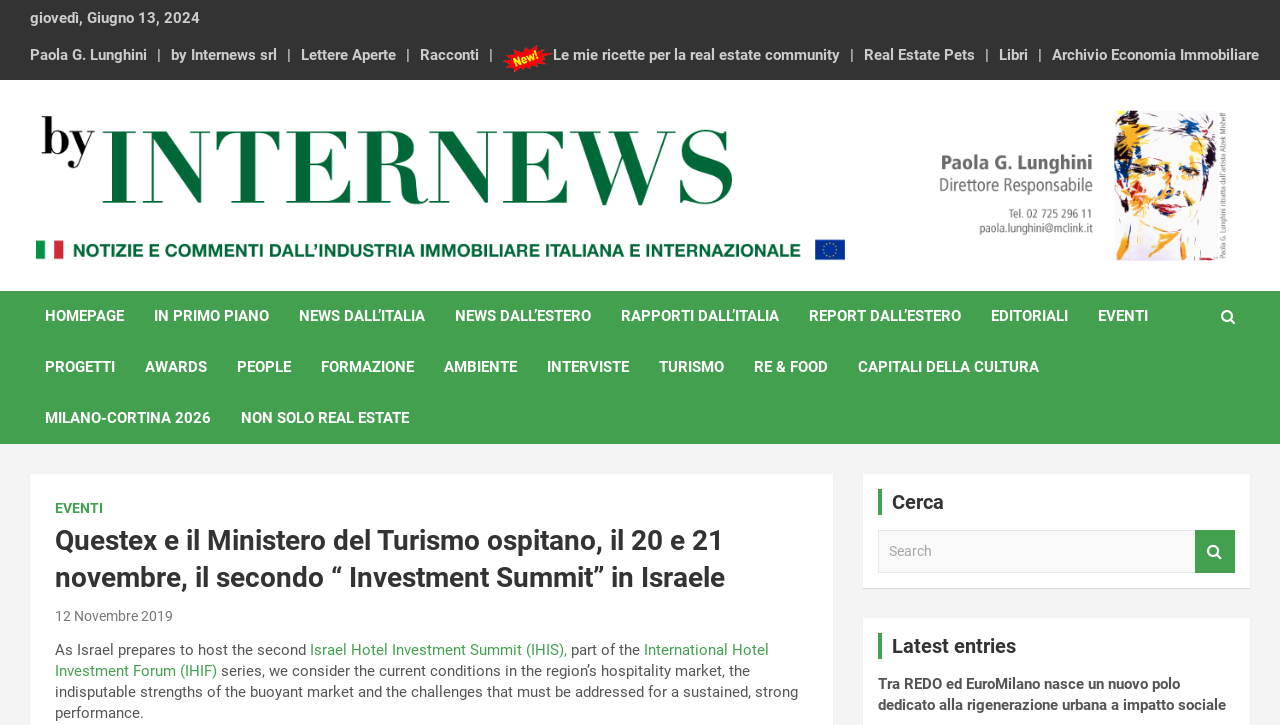What is the date of the Investment Summit in Israele?
Please provide a single word or phrase in response based on the screenshot.

20 e 21 novembre